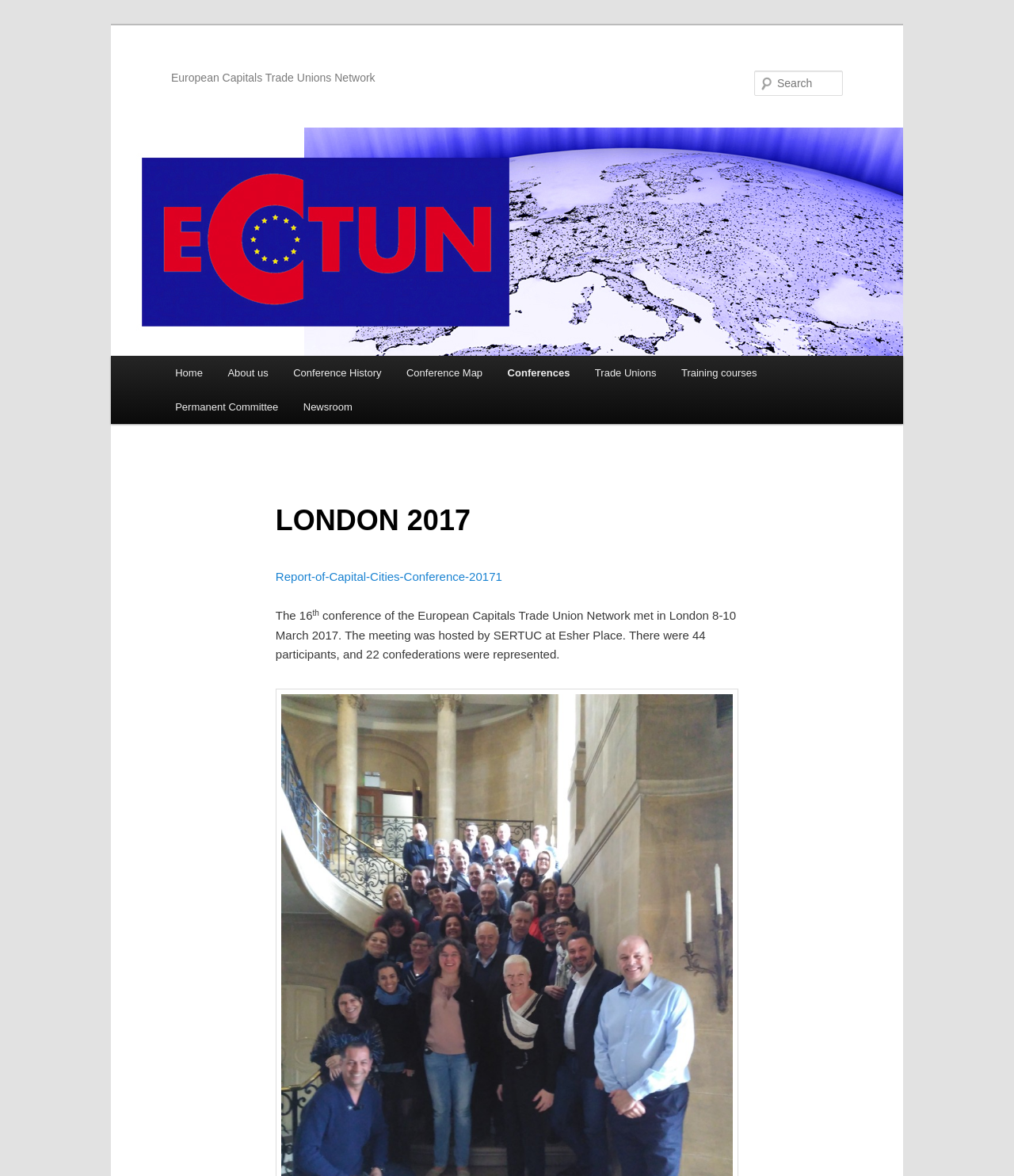How many confederations were represented in the conference?
Please provide a single word or phrase as the answer based on the screenshot.

22